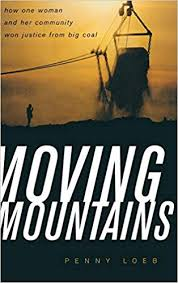What is the condition of the signed edition?
Look at the image and provide a detailed response to the question.

The signed edition of the book is described as being in excellent condition, which adds to its value for readers interested in feminist and environmental issues.